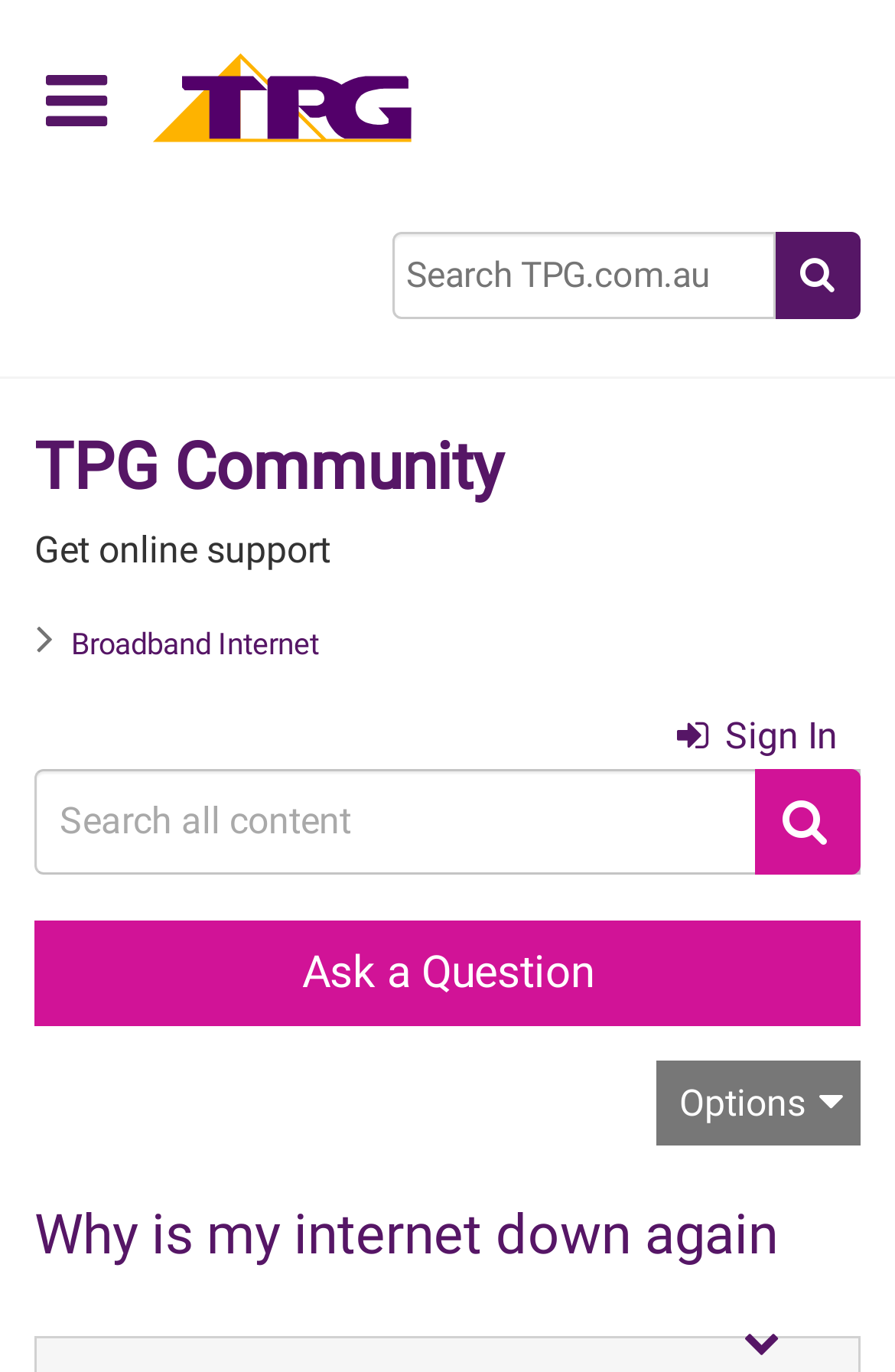Provide a brief response using a word or short phrase to this question:
What is the current status of the user's internet?

Down